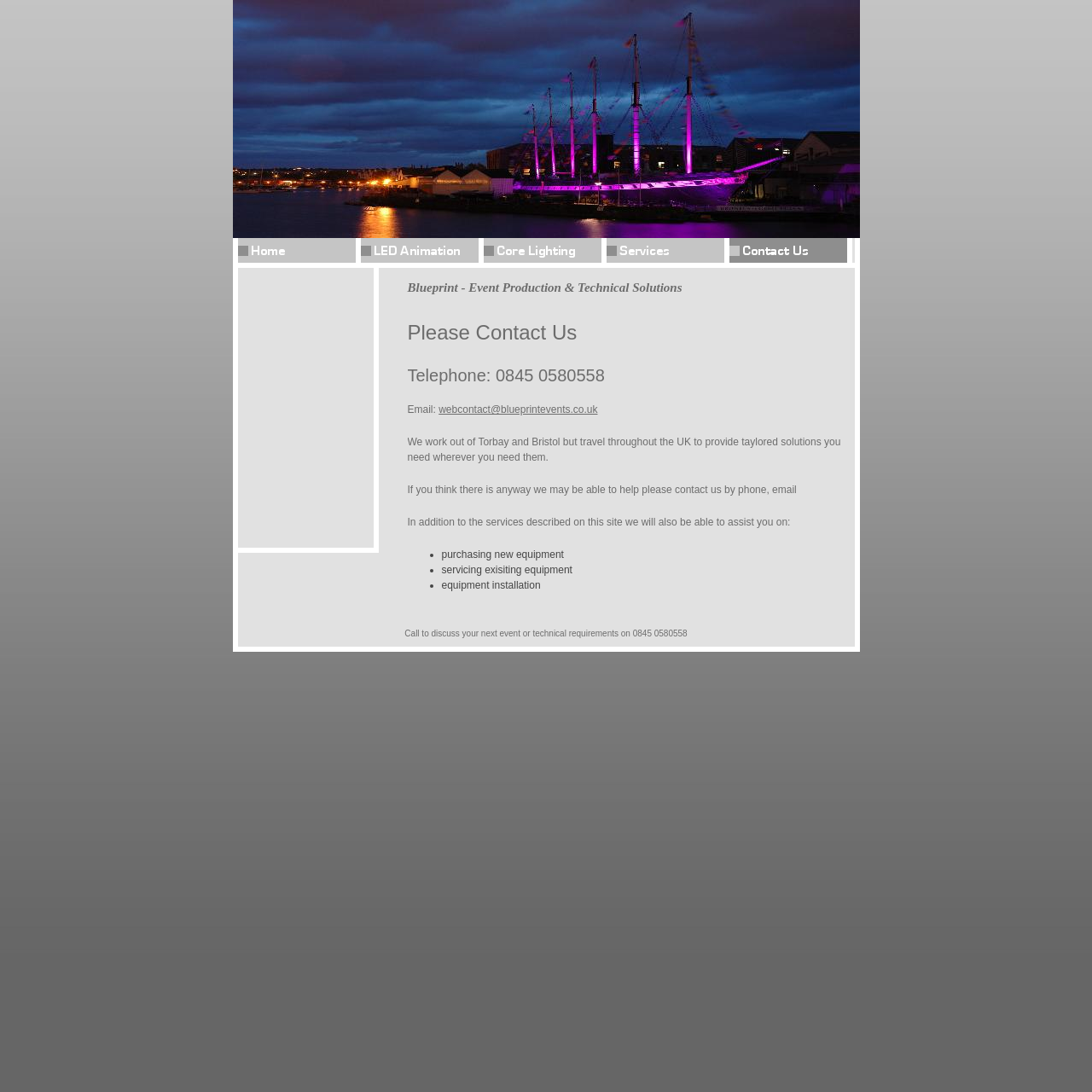What services does the company provide?
Using the image as a reference, answer the question with a short word or phrase.

Event services, production, design, hire, installation